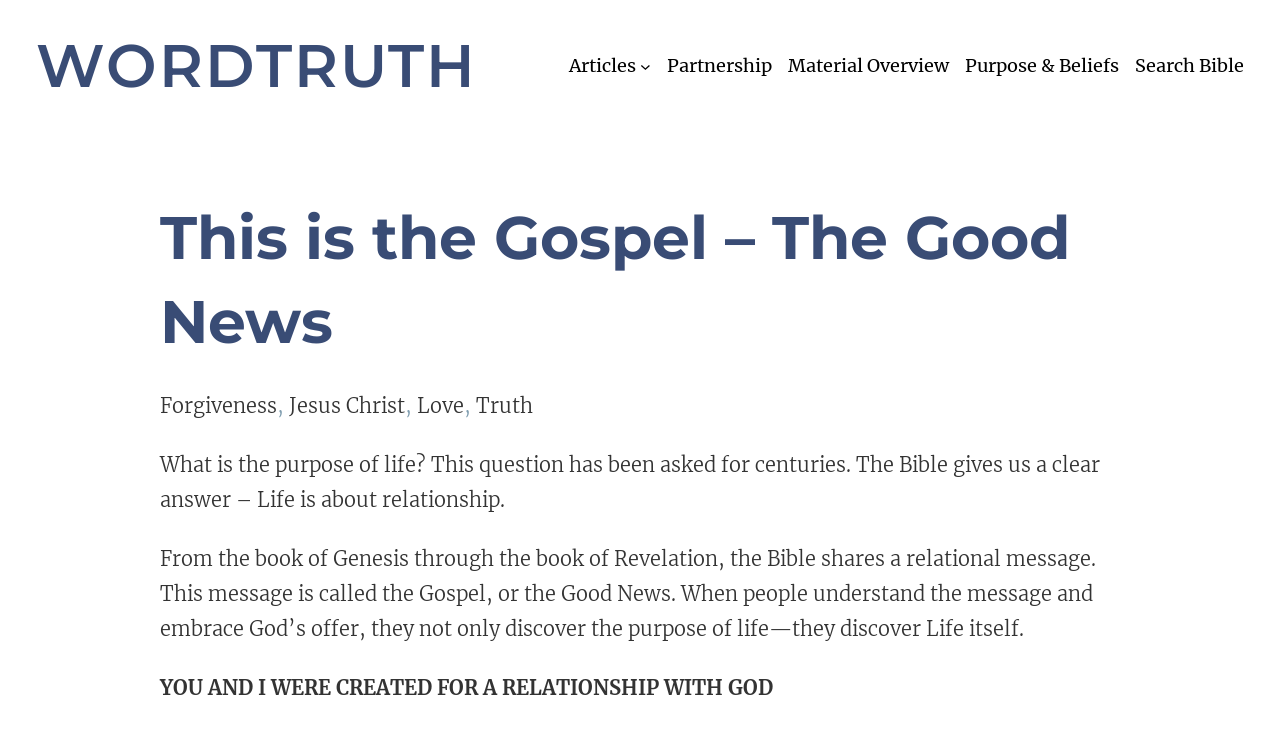Highlight the bounding box coordinates of the element you need to click to perform the following instruction: "Read about Forgiveness."

[0.125, 0.534, 0.216, 0.568]